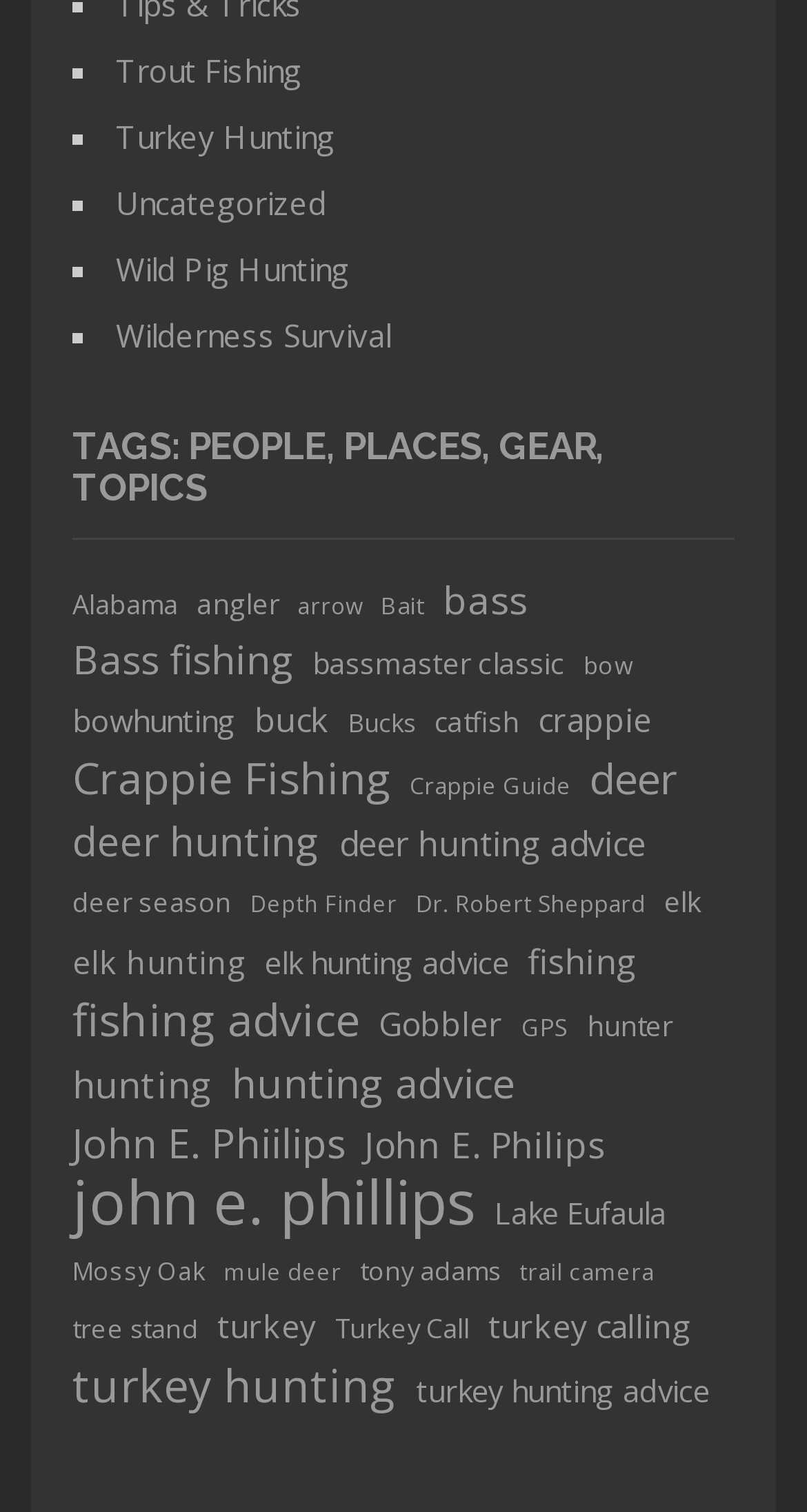Determine the bounding box coordinates in the format (top-left x, top-left y, bottom-right x, bottom-right y). Ensure all values are floating point numbers between 0 and 1. Identify the bounding box of the UI element described by: Gobbler

[0.469, 0.66, 0.623, 0.697]